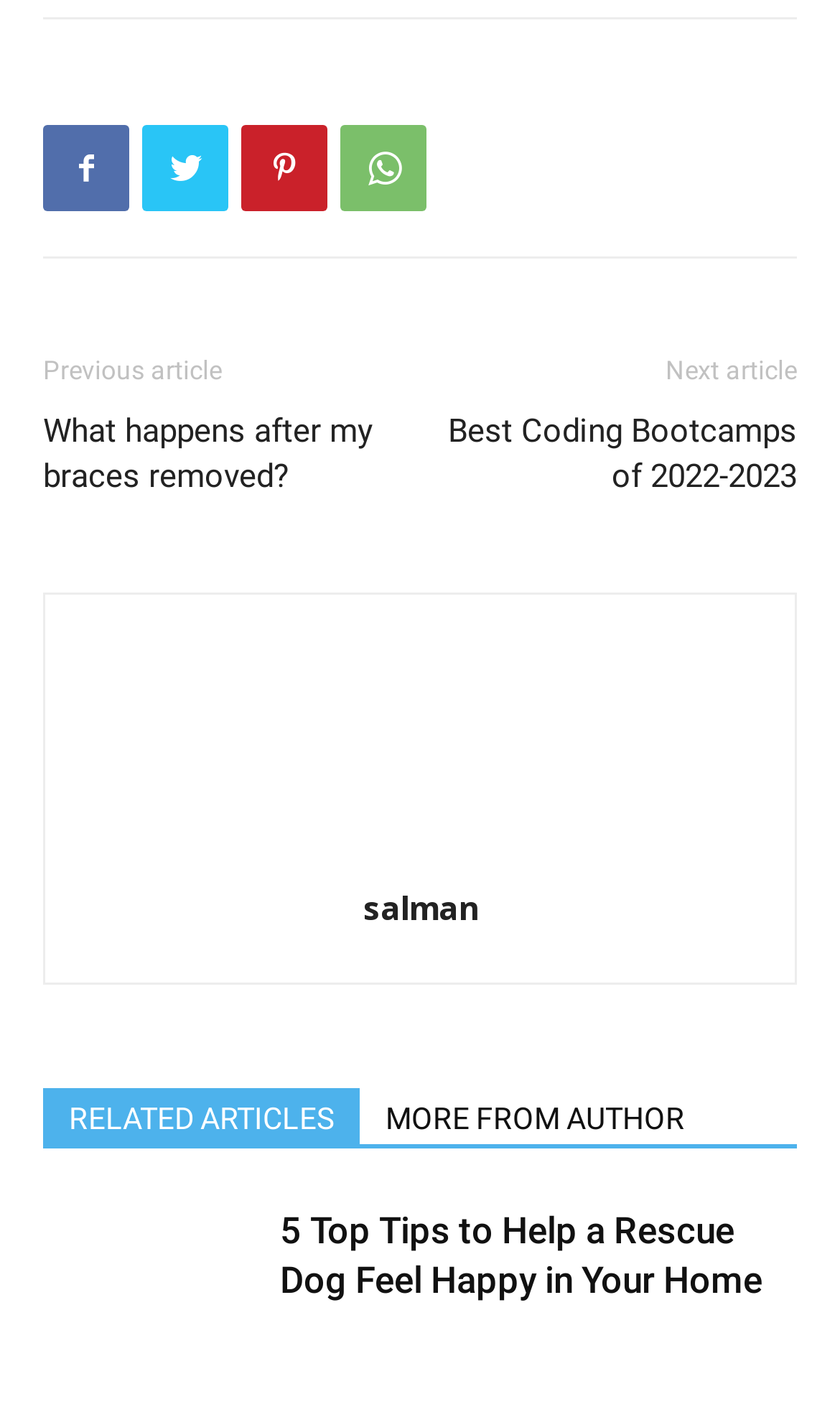How many links are there in the related articles section?
From the image, respond with a single word or phrase.

2